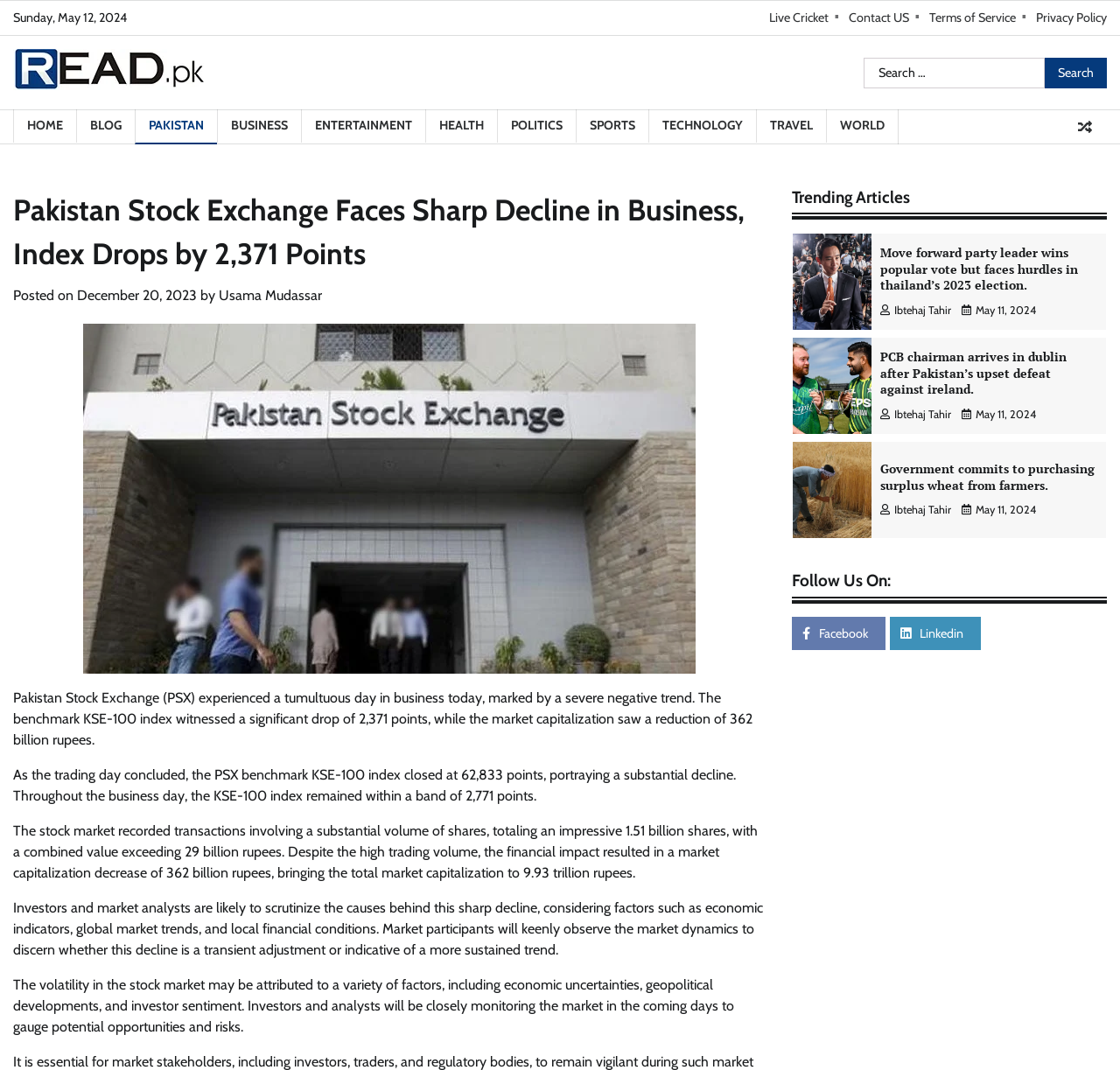Generate a thorough caption that explains the contents of the webpage.

The webpage is about the Pakistan Stock Exchange (PSX) and its recent decline. At the top, there is a date "Sunday, May 12, 2024" and a set of links to other pages, including "Live Cricket", "Contact US", "Terms of Service", and "Privacy Policy". Below this, there is a logo and a link to "Read.pk" on the left, and a search bar with a button on the right.

Underneath, there is a navigation menu with links to various categories, including "HOME", "BLOG", "PAKISTAN", "BUSINESS", "ENTERTAINMENT", "HEALTH", "POLITICS", "SPORTS", "TECHNOLOGY", "TRAVEL", and "WORLD". 

The main content of the page is an article about the PSX's sharp decline in business, with the benchmark KSE-100 index dropping by 2,371 points. The article provides details about the trading day, including the market capitalization and the volume of shares traded. It also mentions that investors and market analysts are likely to scrutinize the causes behind this decline.

On the right side of the page, there is a section titled "Trending Articles" with three articles listed, each with a heading, a link, and a date. The articles are about the PCB chairman arriving in Dublin after Pakistan's upset defeat against Ireland, the government committing to purchasing surplus wheat from farmers, and a new study revealing the therapeutic benefits of spending time with dogs.

At the bottom of the page, there is a section titled "Follow Us On:" with links to Facebook and Linkedin.